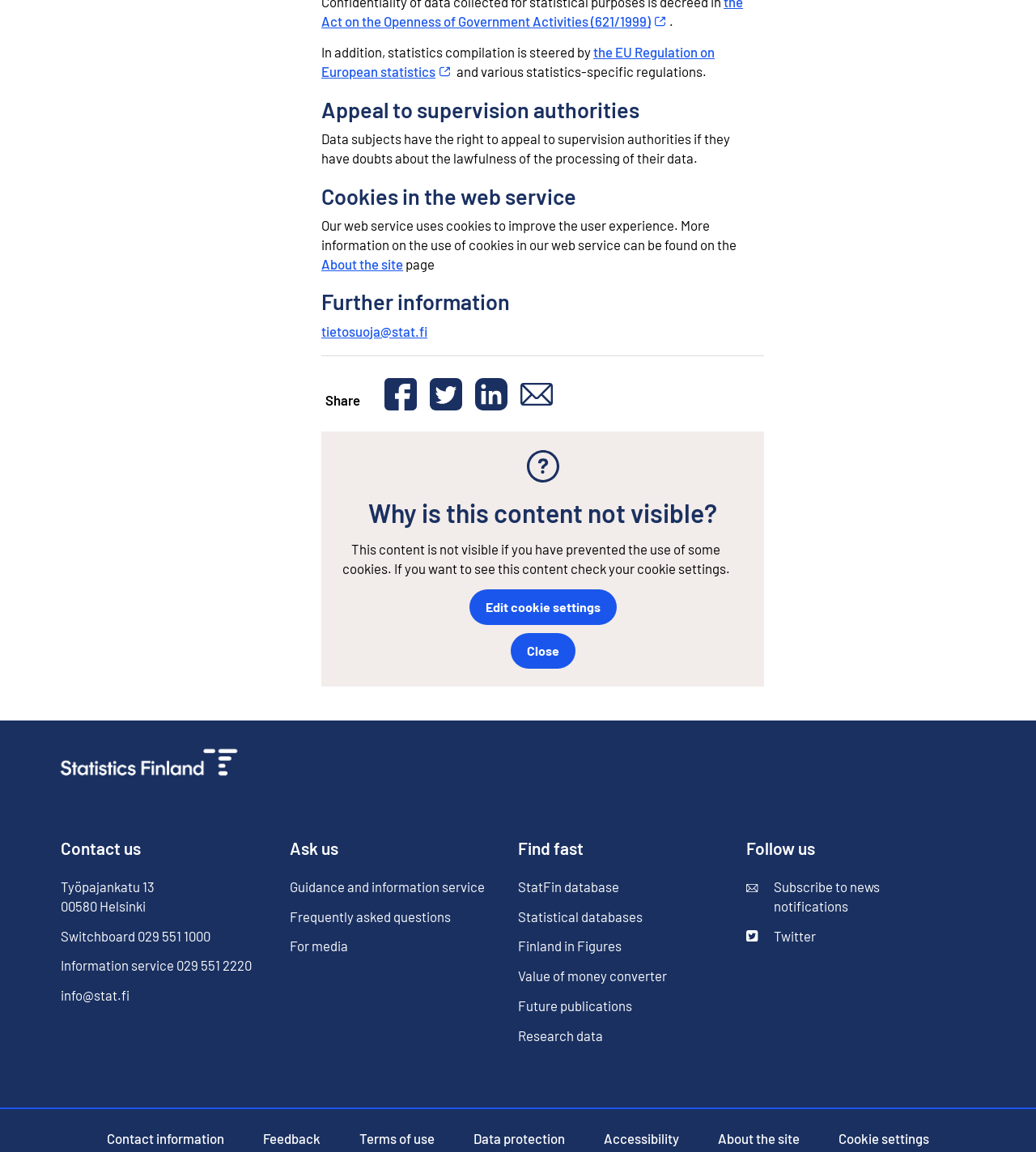Locate the bounding box coordinates of the element I should click to achieve the following instruction: "Edit cookie settings".

[0.453, 0.511, 0.595, 0.542]